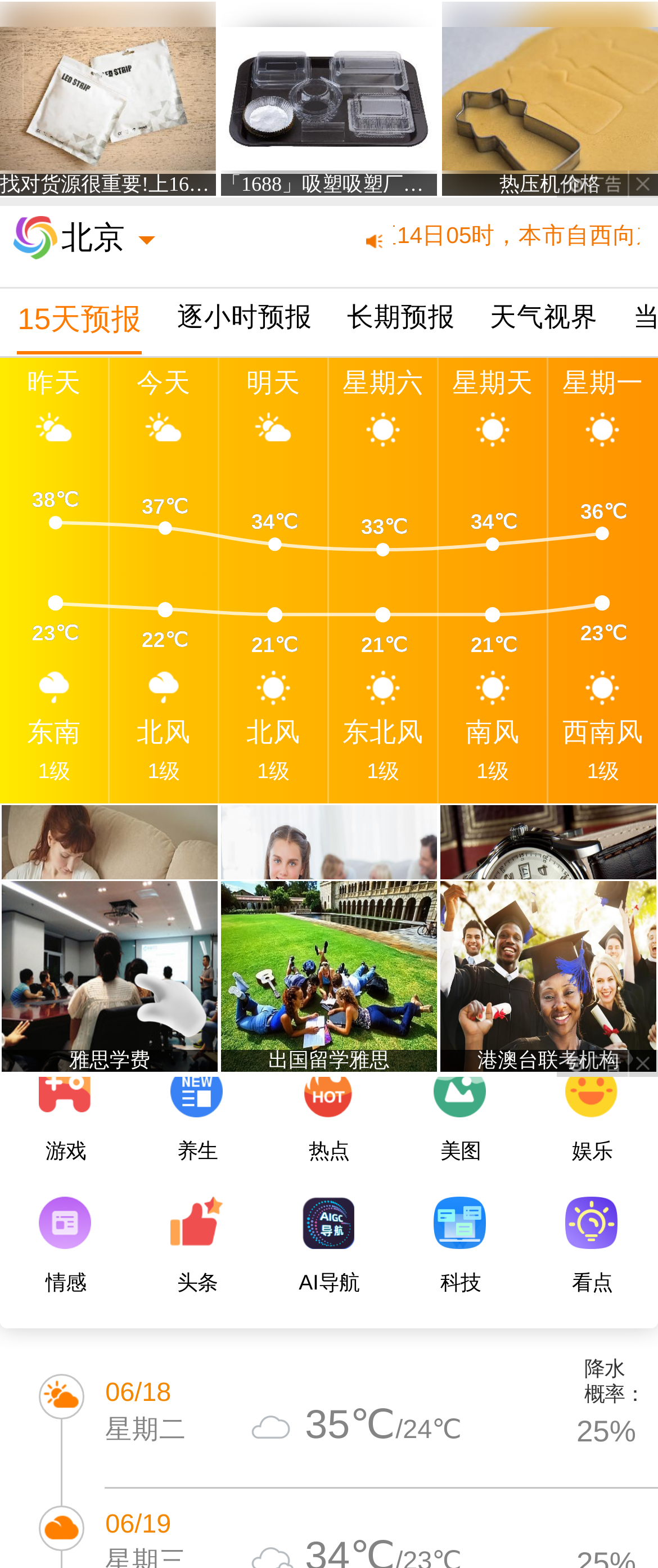Pinpoint the bounding box coordinates of the clickable element to carry out the following instruction: "view weather radar."

[0.745, 0.184, 0.909, 0.226]